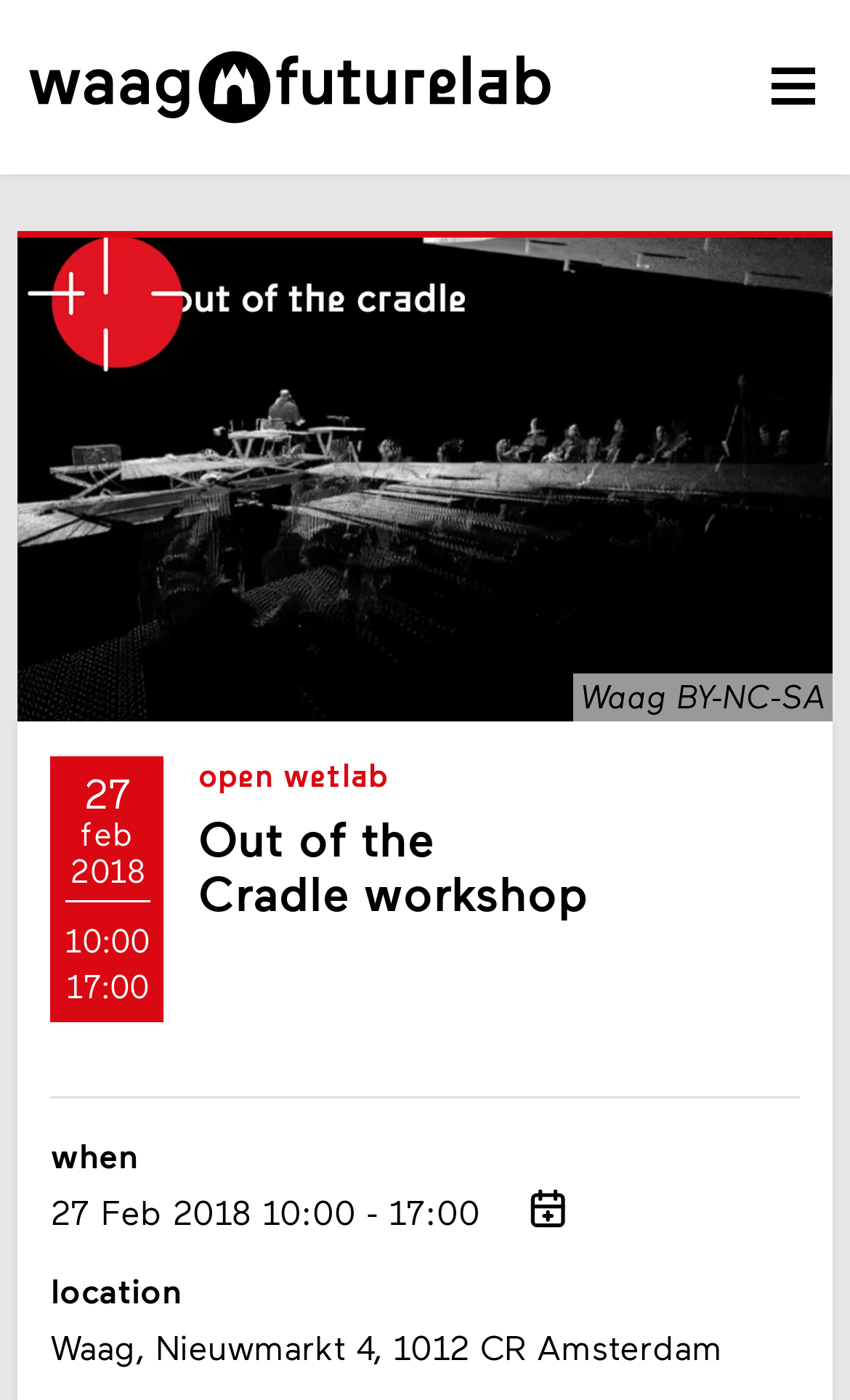What can be added to your calendar? Analyze the screenshot and reply with just one word or a short phrase.

Out of the Cradle workshop